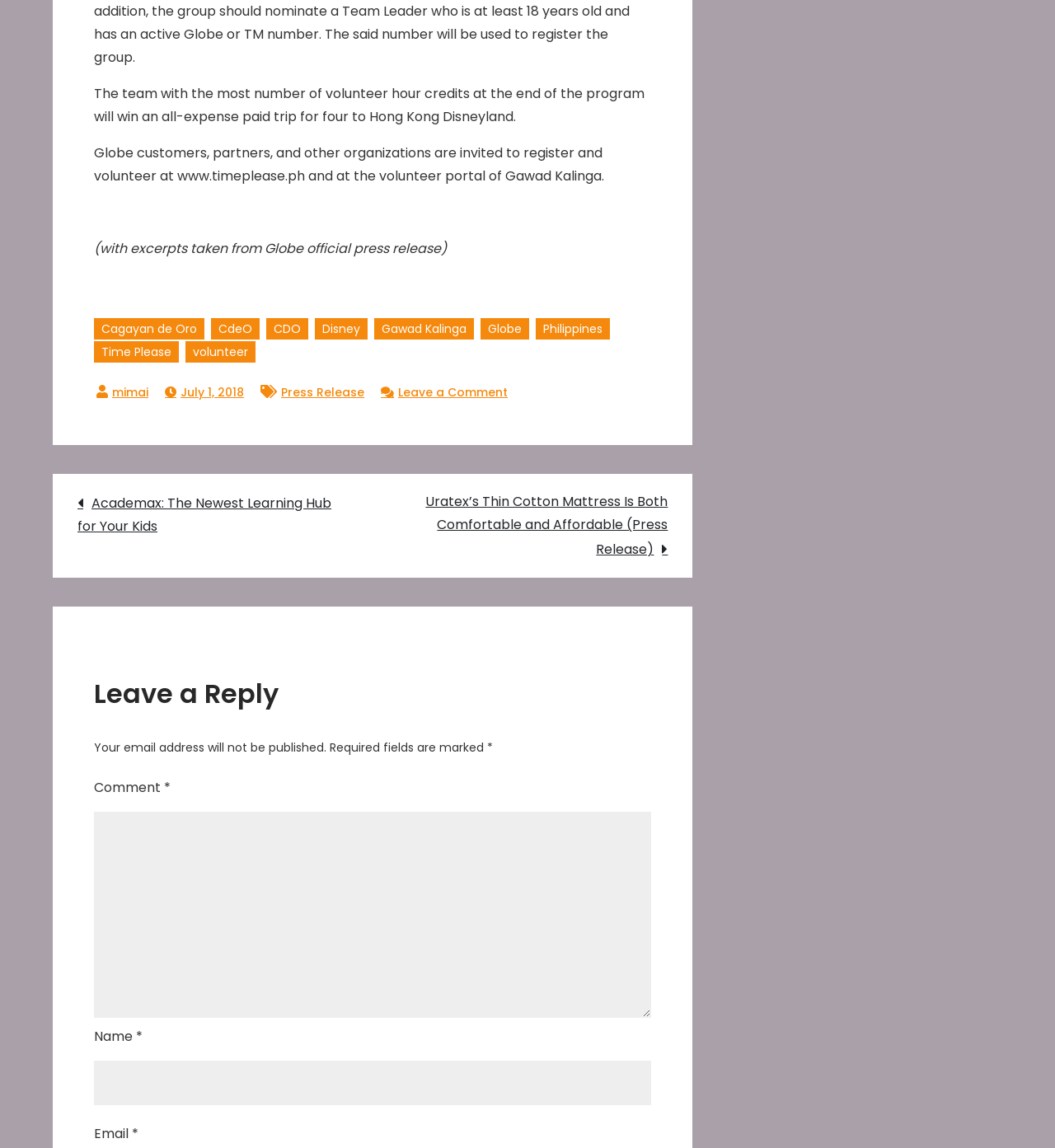Please answer the following question using a single word or phrase: 
What is the date mentioned in the webpage?

July 1, 2018